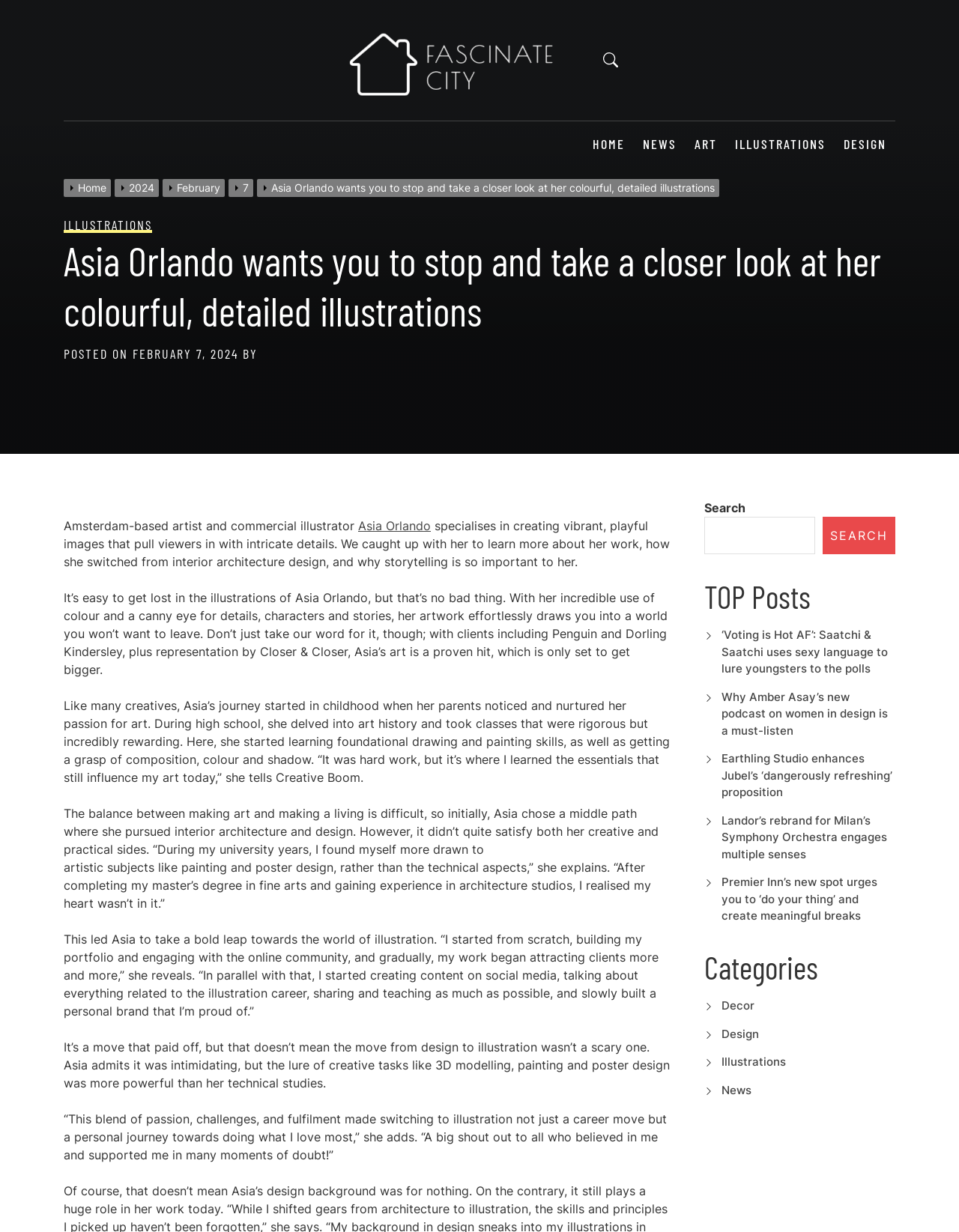Please find the bounding box coordinates for the clickable element needed to perform this instruction: "View the 'TOP Posts'".

[0.734, 0.468, 0.934, 0.5]